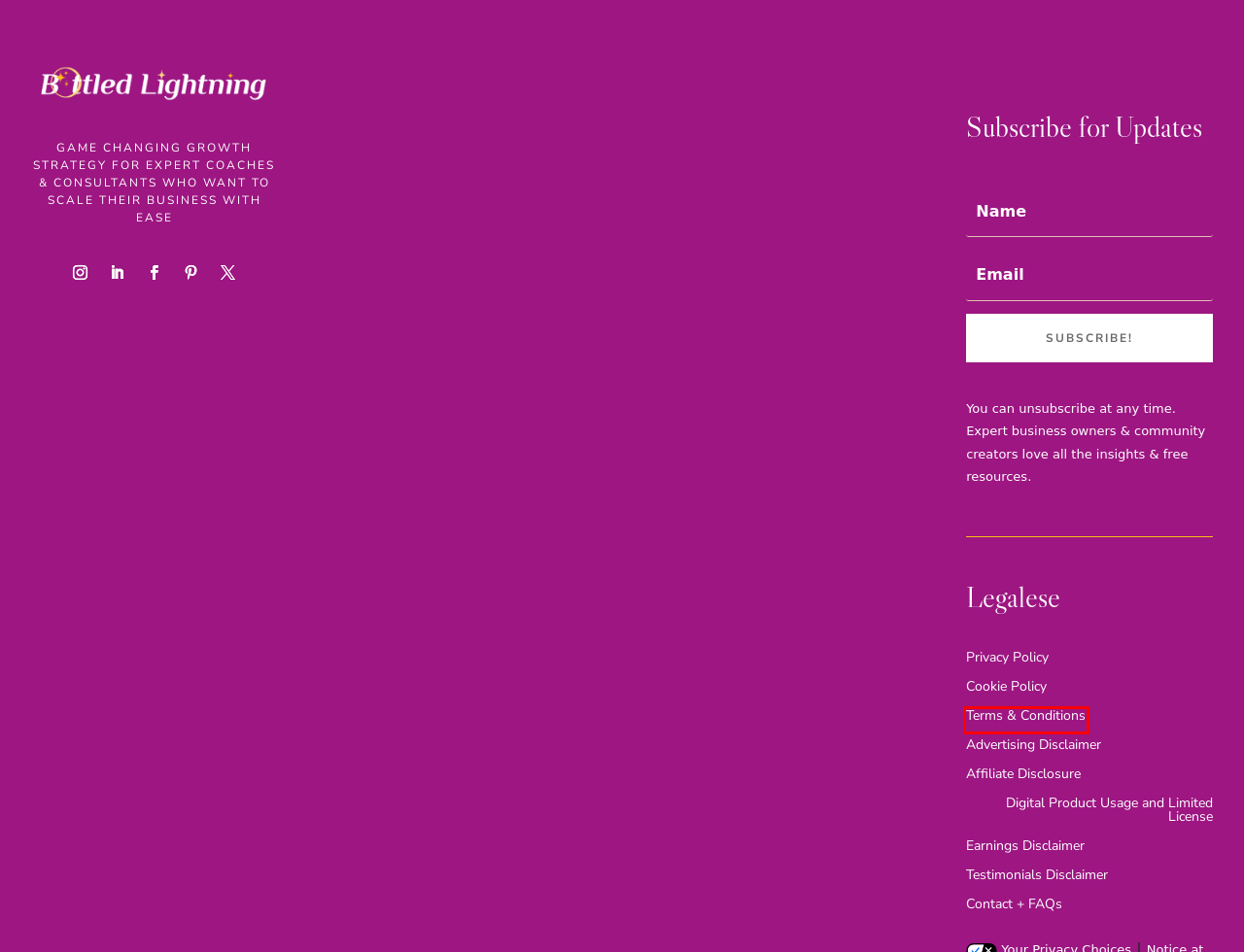You have been given a screenshot of a webpage with a red bounding box around a UI element. Select the most appropriate webpage description for the new webpage that appears after clicking the element within the red bounding box. The choices are:
A. Testimonials Disclaimer - Bottled Lightning
B. Affiliate Disclosure - Bottled Lightning
C. Contact + FAQs - Bottled Lightning
D. Privacy Policy of https://bottledlightning.co
E. Earnings Disclaimer - Bottled Lightning
F. Advertising Disclaimer - Bottled Lightning
G. Cookie Policy of https://bottledlightning.co
H. Terms and Conditions of https://bottledlightning.co

H